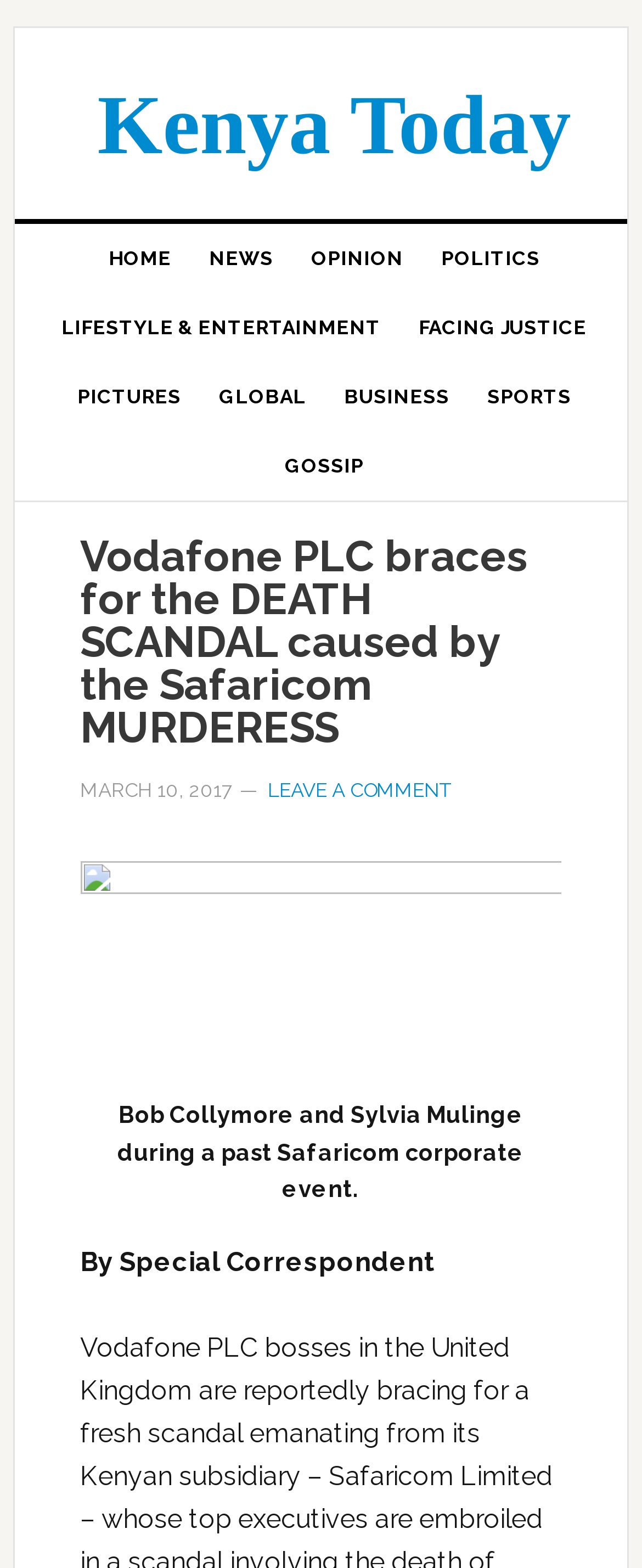Given the webpage screenshot, identify the bounding box of the UI element that matches this description: "CLOUD TALKRADIO".

None